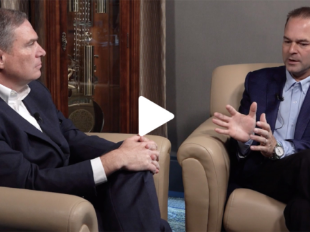Break down the image and describe every detail you can observe.

In this engaging scene, two individuals are seated in comfortable chairs, engaged in a thoughtful discussion. The setting has a professional and contemporary vibe, highlighted by a background that includes elements suggesting a well-appointed office environment. One speaker emphasizes his point with hand gestures, indicating a dynamic exchange of ideas. A video play button is prominently displayed in the center, indicating that this image is a screenshot from a recorded interview. The conversation appears to delve into leadership and organizational dynamics, reflecting themes relevant to business and professional development. This visual captures a moment of insight and discourse, likely part of a larger interview titled "Bridge The Gap," focusing on why Ambassador Enterprises invested in Bridge of Grace.